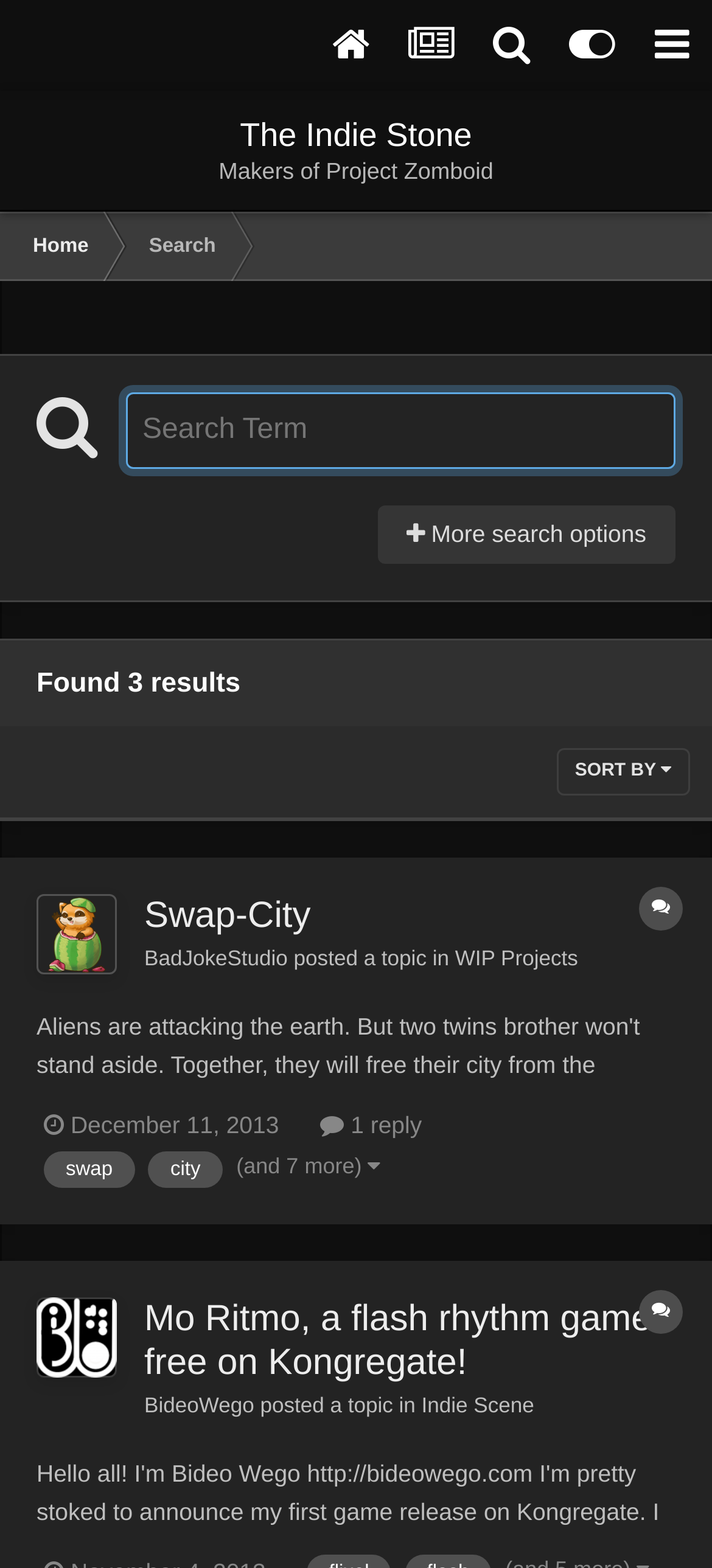Identify the bounding box coordinates of the HTML element based on this description: "parent_node: More search options".

[0.051, 0.25, 0.136, 0.293]